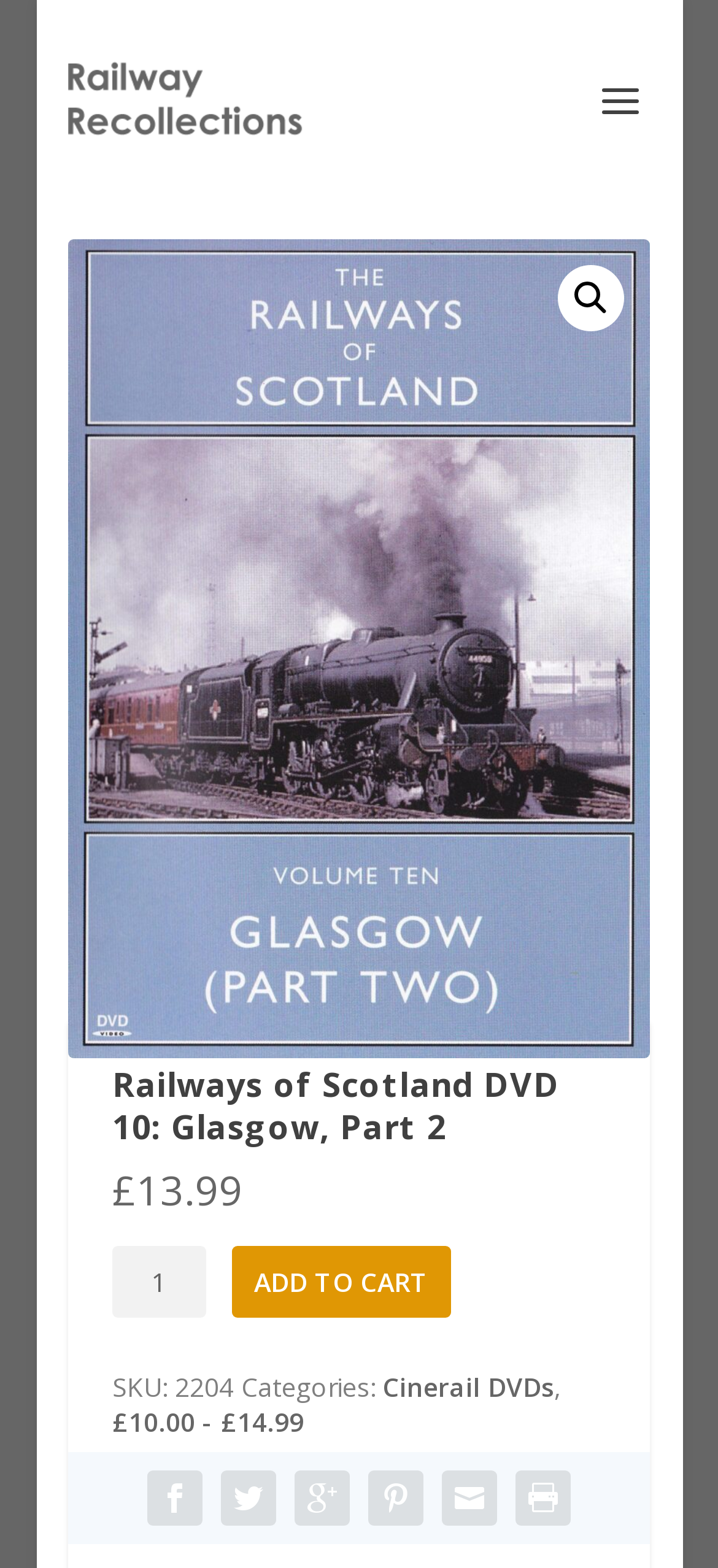Please reply with a single word or brief phrase to the question: 
What is the category of the DVD?

Cinerail DVDs